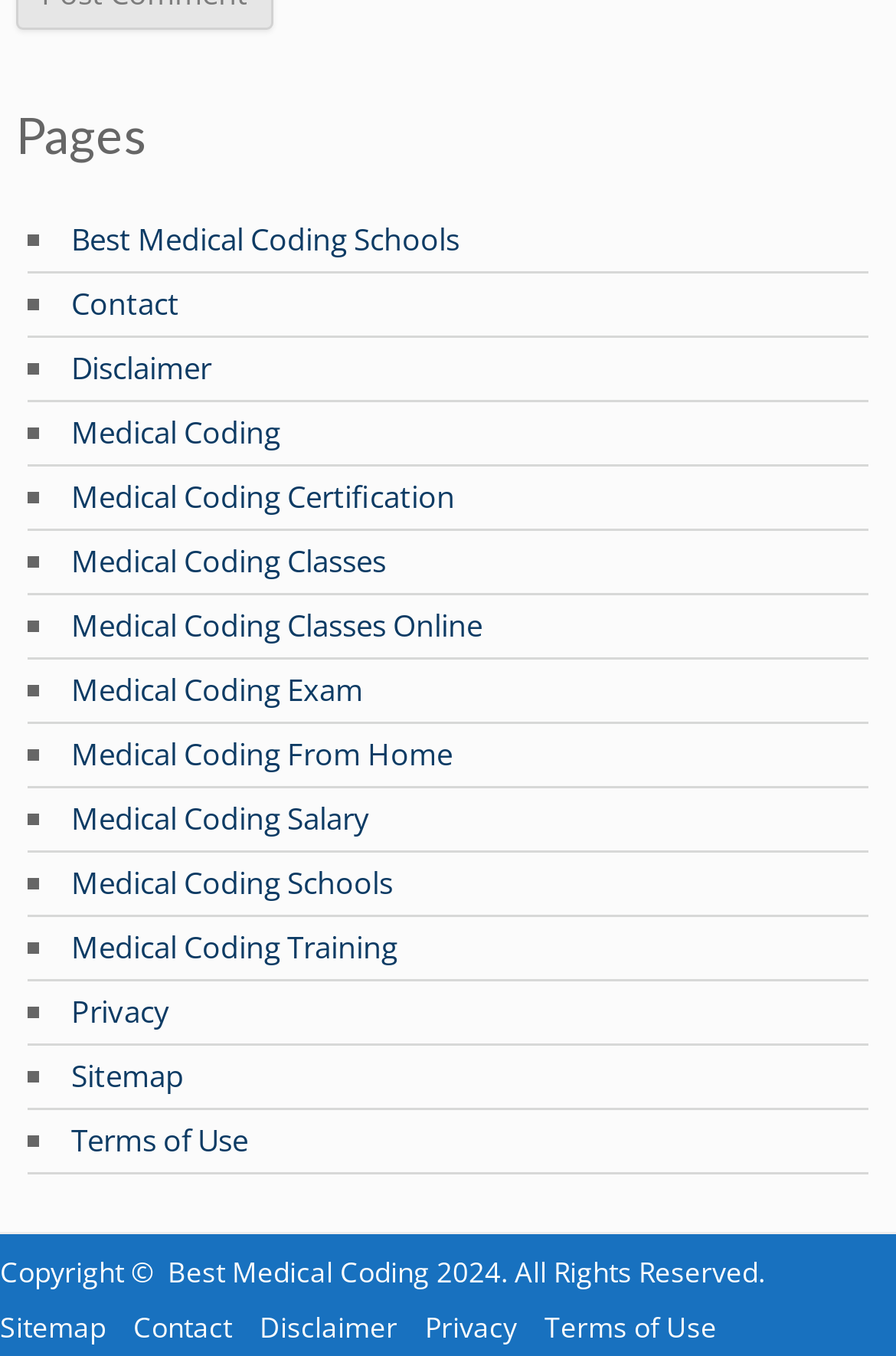Locate the bounding box coordinates of the element you need to click to accomplish the task described by this instruction: "Visit Sitemap".

[0.0, 0.965, 0.118, 0.993]